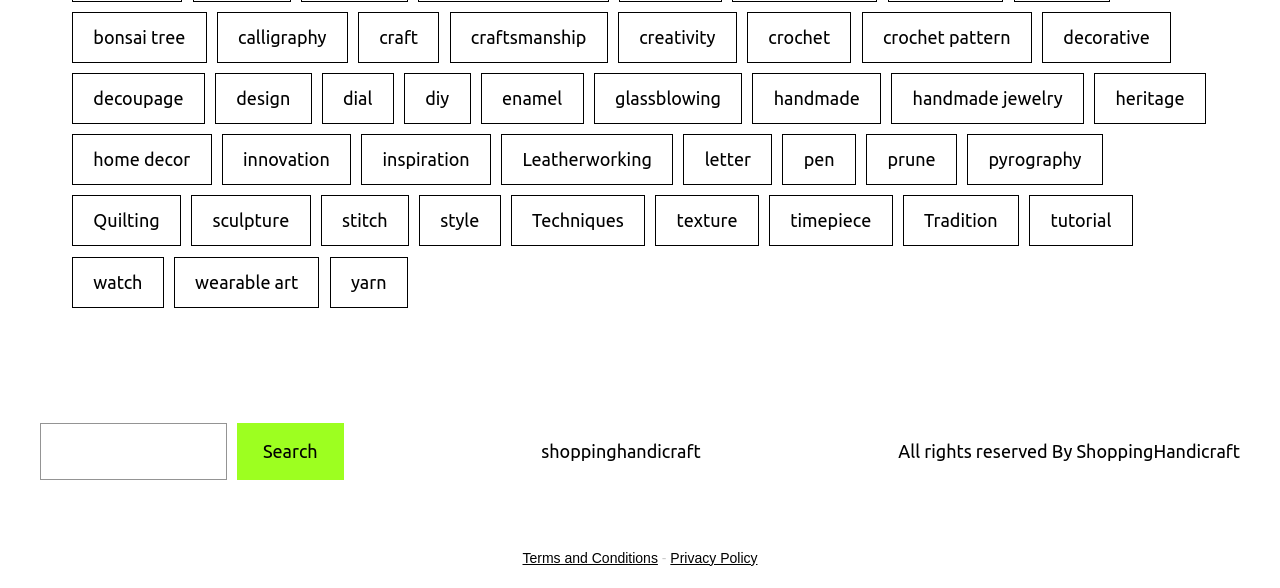What is the theme of the website?
Use the image to give a comprehensive and detailed response to the question.

Based on the categories listed on the webpage, such as 'bonsai tree', 'calligraphy', 'craft', and 'handmade jewelry', it appears that the theme of the website is related to handicrafts and handmade items.